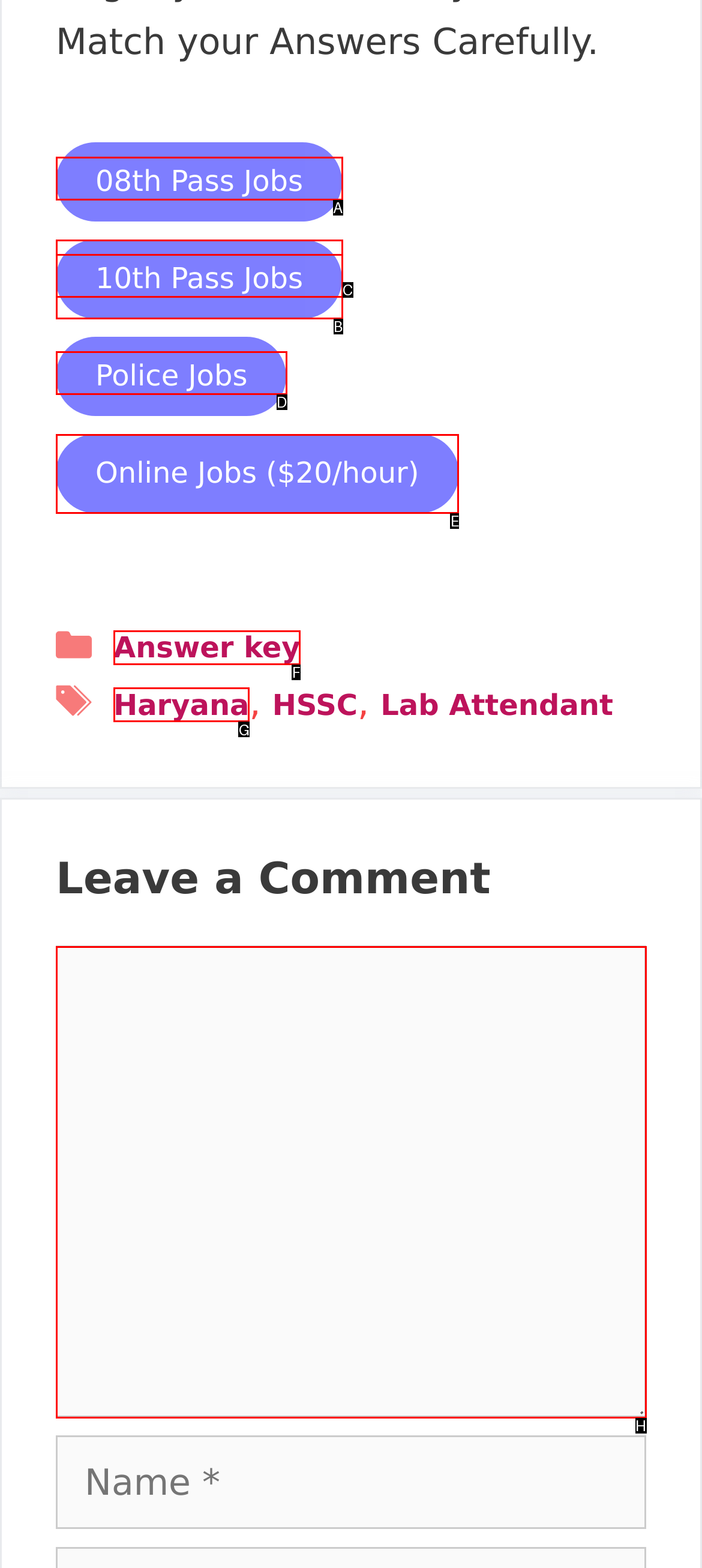Determine the UI element that matches the description: Police Jobs
Answer with the letter from the given choices.

D